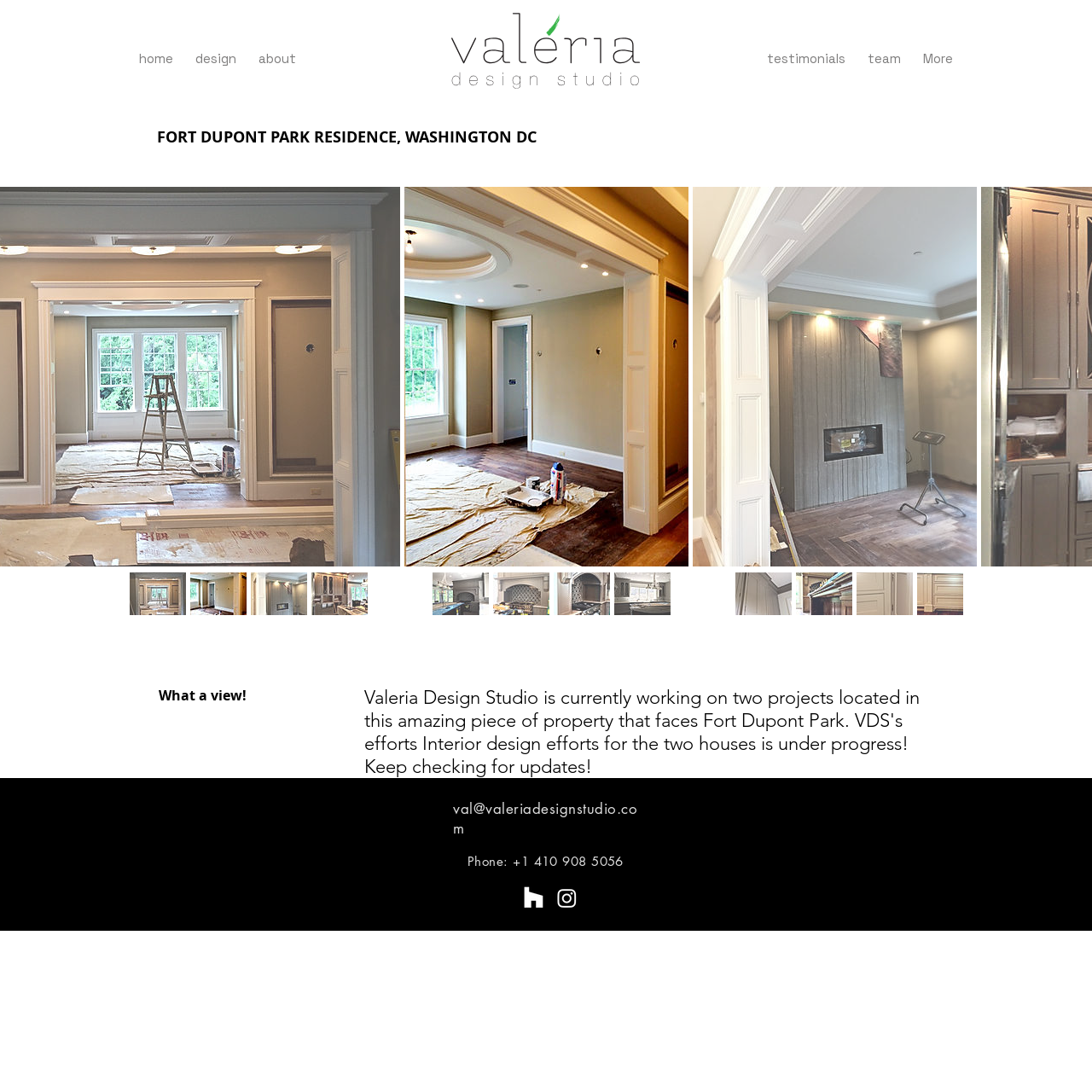Identify the bounding box coordinates for the UI element described as: "home". The coordinates should be provided as four floats between 0 and 1: [left, top, right, bottom].

[0.117, 0.034, 0.169, 0.059]